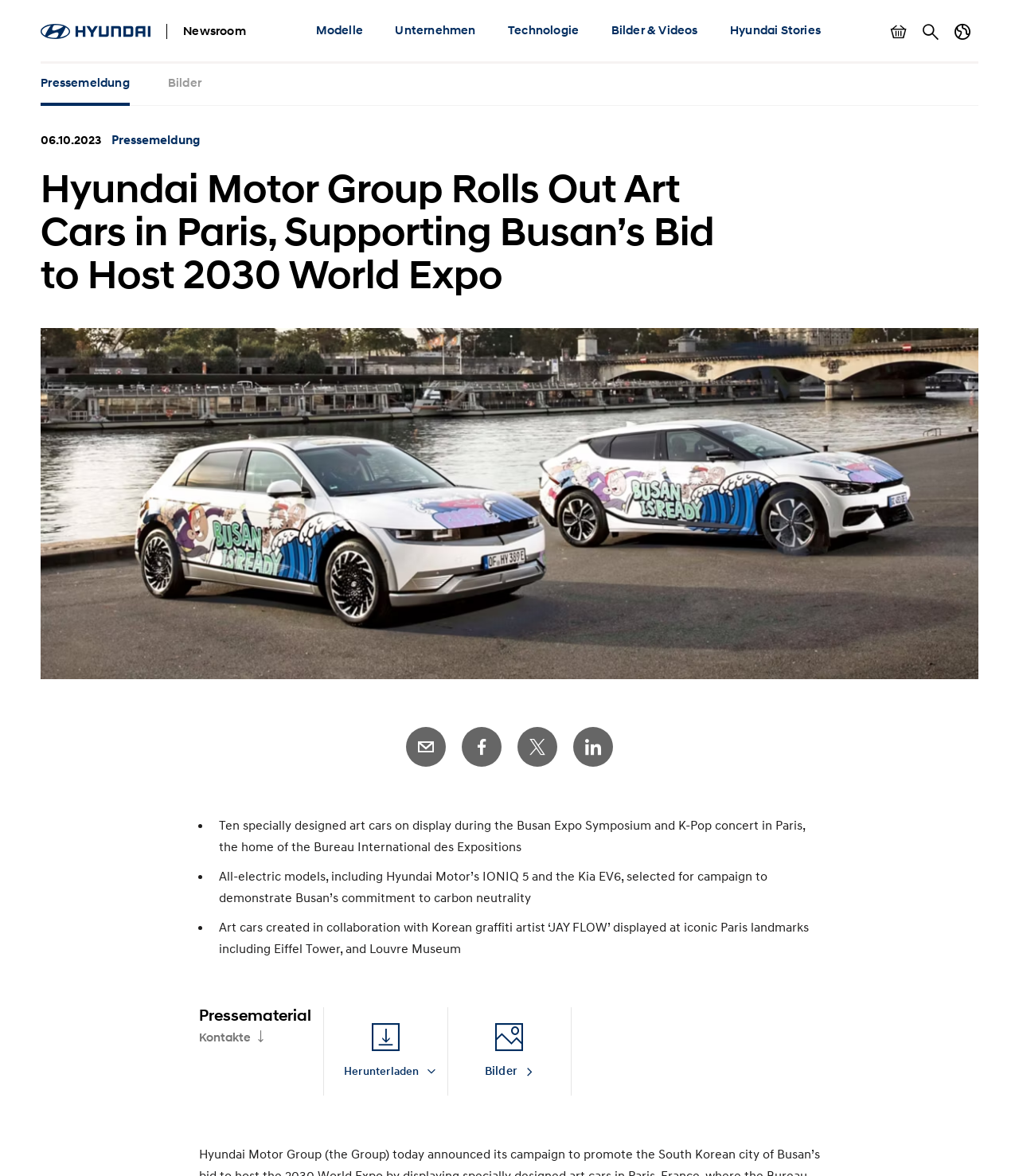Find and indicate the bounding box coordinates of the region you should select to follow the given instruction: "Change country".

[0.929, 0.014, 0.96, 0.041]